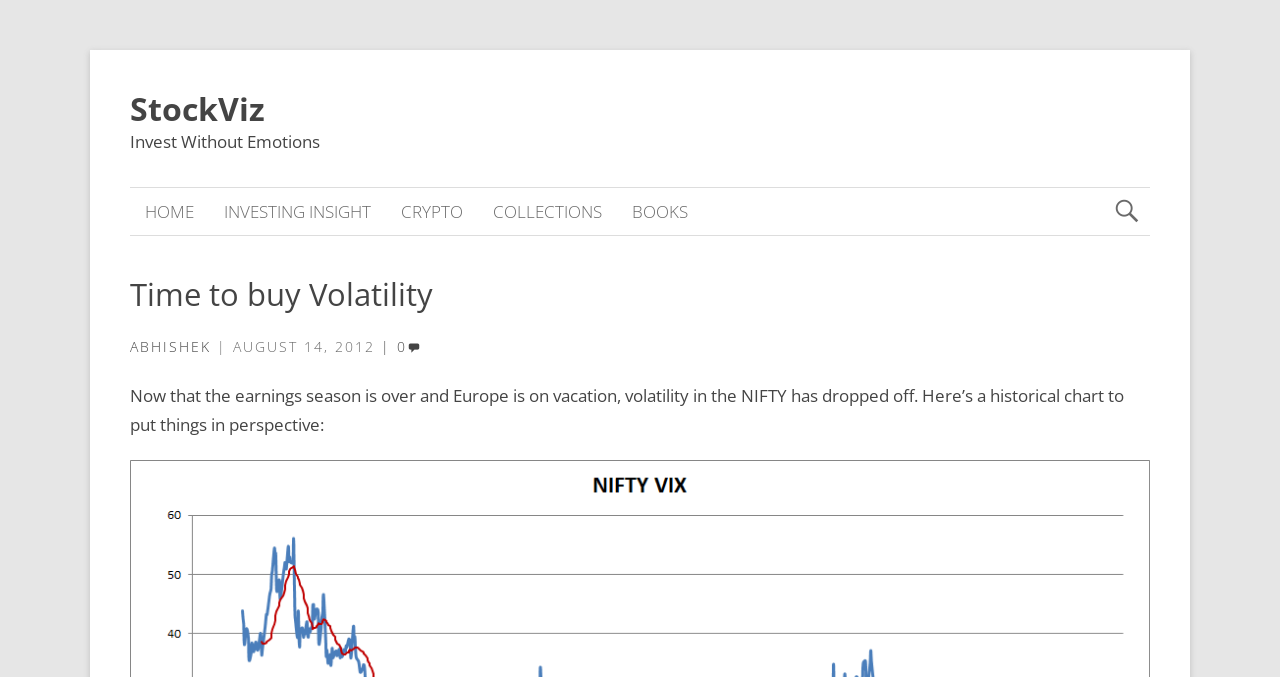Find and generate the main title of the webpage.

Time to buy Volatility